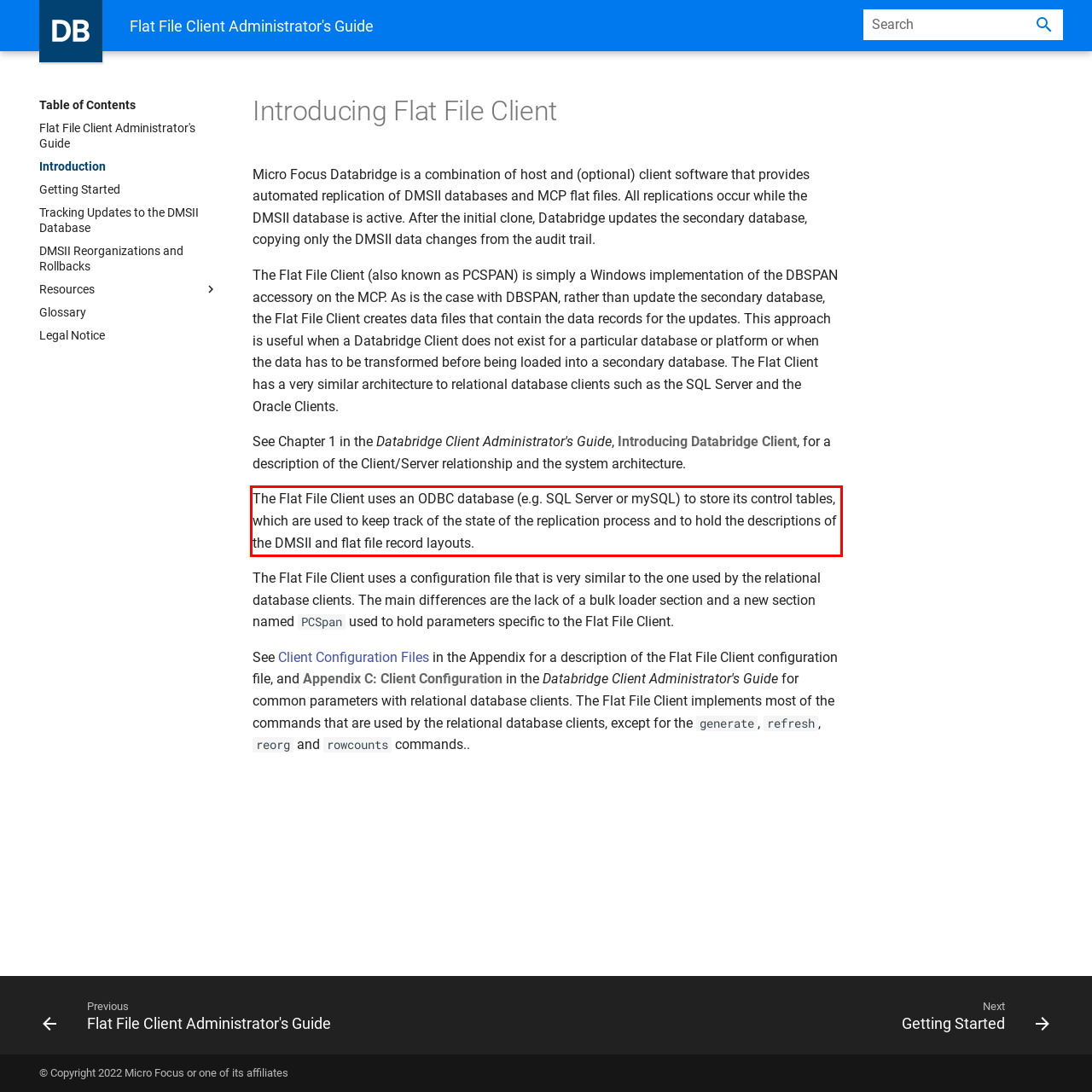You are presented with a webpage screenshot featuring a red bounding box. Perform OCR on the text inside the red bounding box and extract the content.

The Flat File Client uses an ODBC database (e.g. SQL Server or mySQL) to store its control tables, which are used to keep track of the state of the replication process and to hold the descriptions of the DMSII and flat file record layouts.